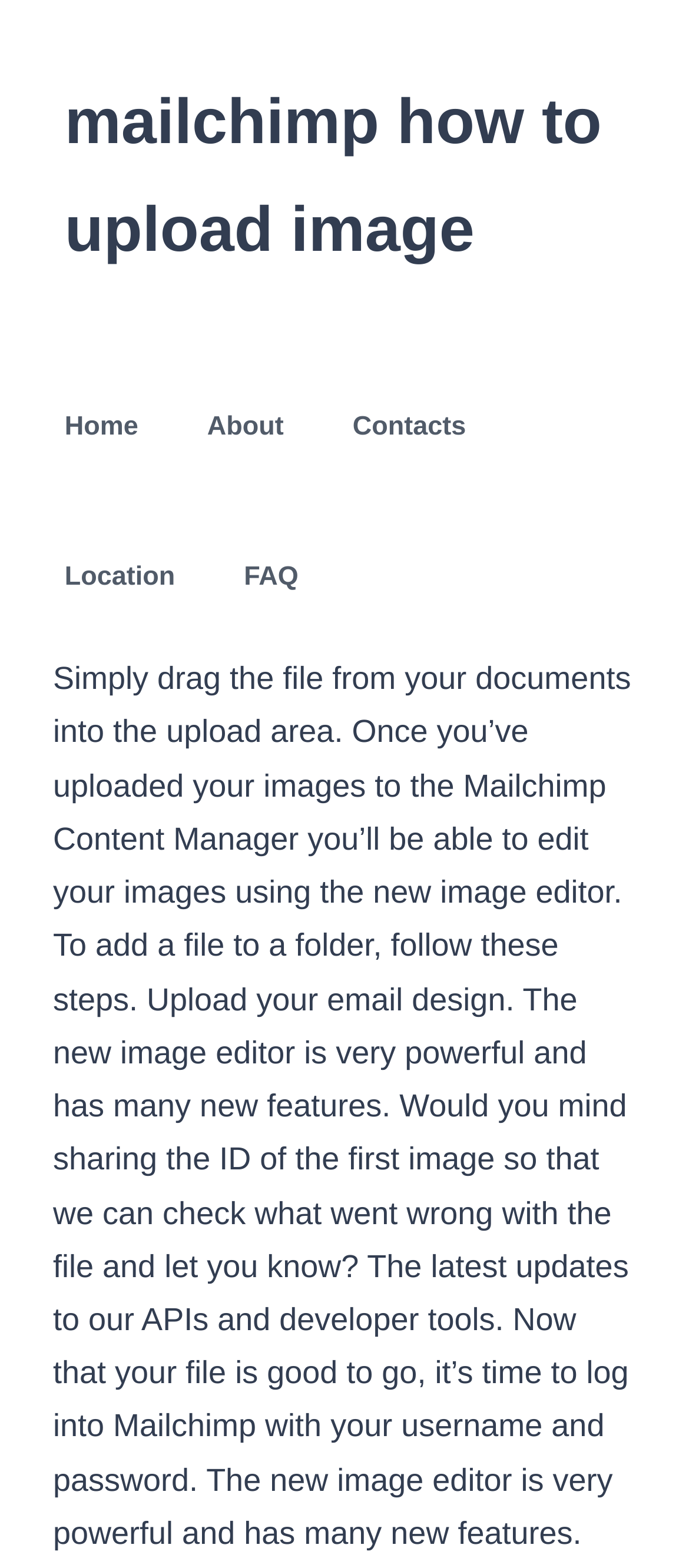Predict the bounding box of the UI element based on the description: "Home". The coordinates should be four float numbers between 0 and 1, formatted as [left, top, right, bottom].

[0.094, 0.224, 0.201, 0.32]